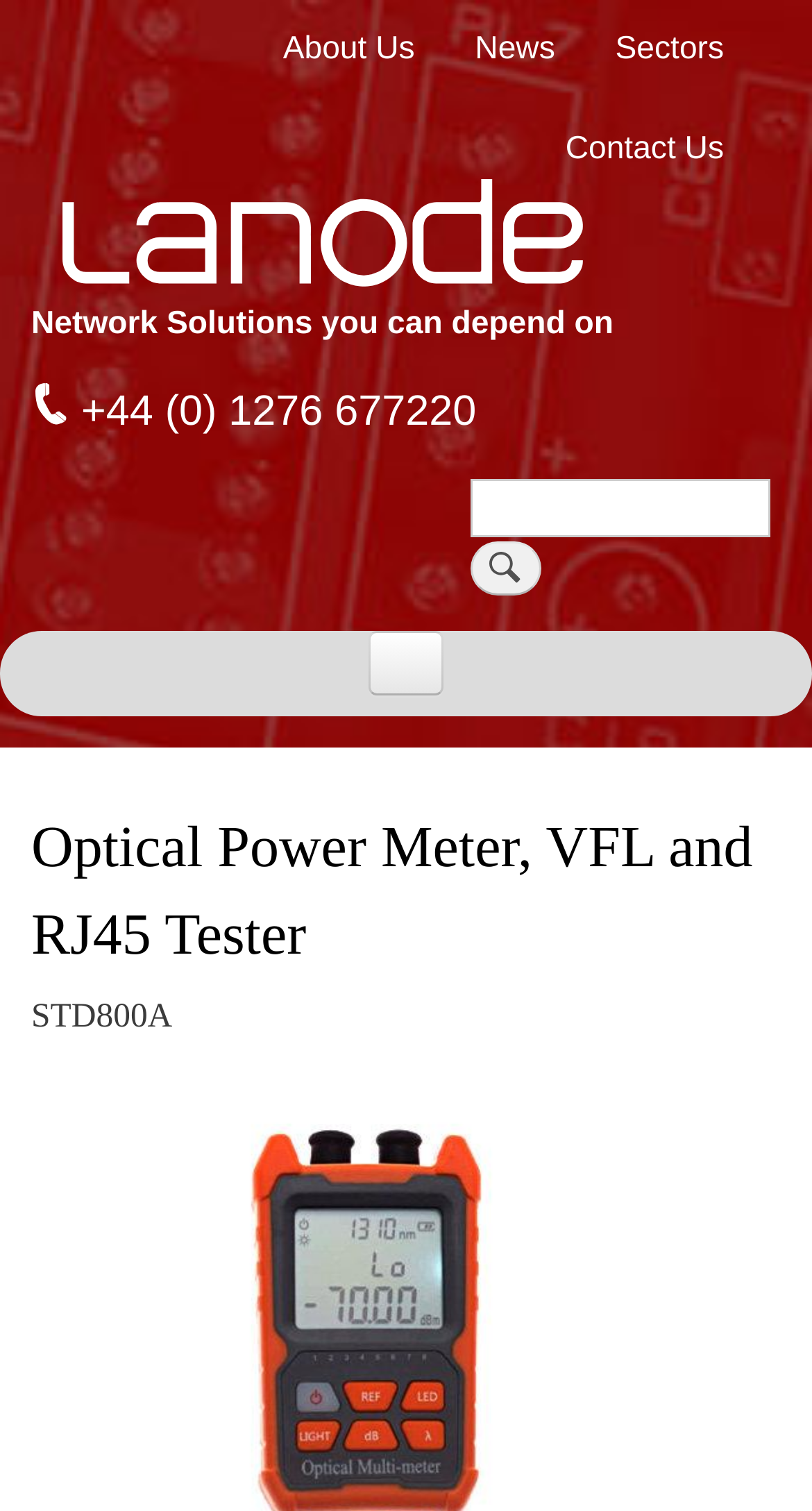Answer the question using only a single word or phrase: 
How many links are in the top menu bar?

4